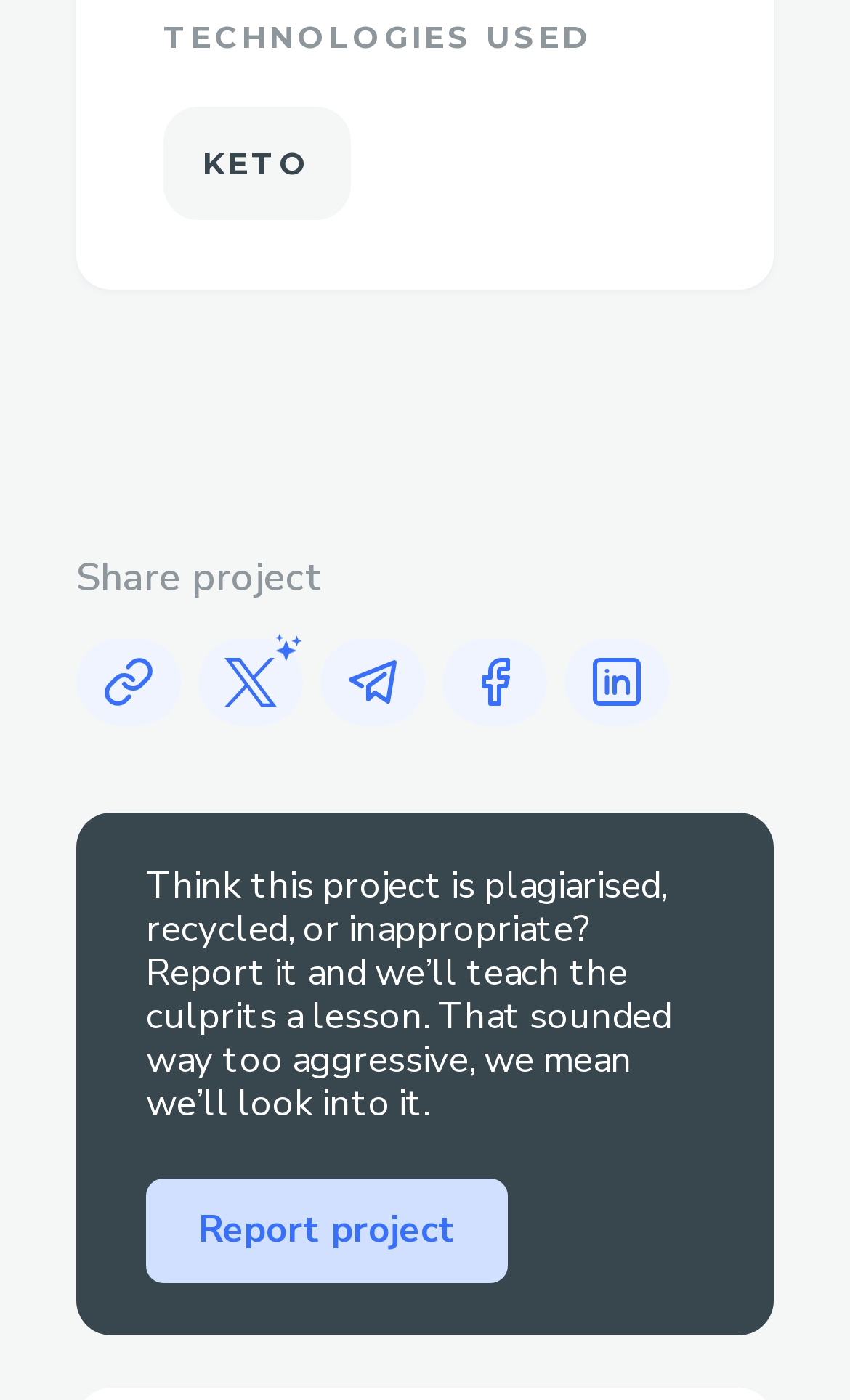Given the element description Write, specify the bounding box coordinates of the corresponding UI element in the format (top-left x, top-left y, bottom-right x, bottom-right y). All values must be between 0 and 1.

[0.271, 0.832, 0.464, 0.869]